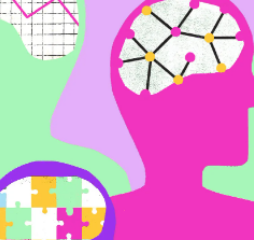What does the circular puzzle piece design represent?
Please utilize the information in the image to give a detailed response to the question.

The question asks about the meaning of the circular puzzle piece design in the illustration. As stated in the caption, the circular puzzle piece design signifies the complexity and multifaceted nature of mental health, emphasizing how different aspects of well-being are interconnected.